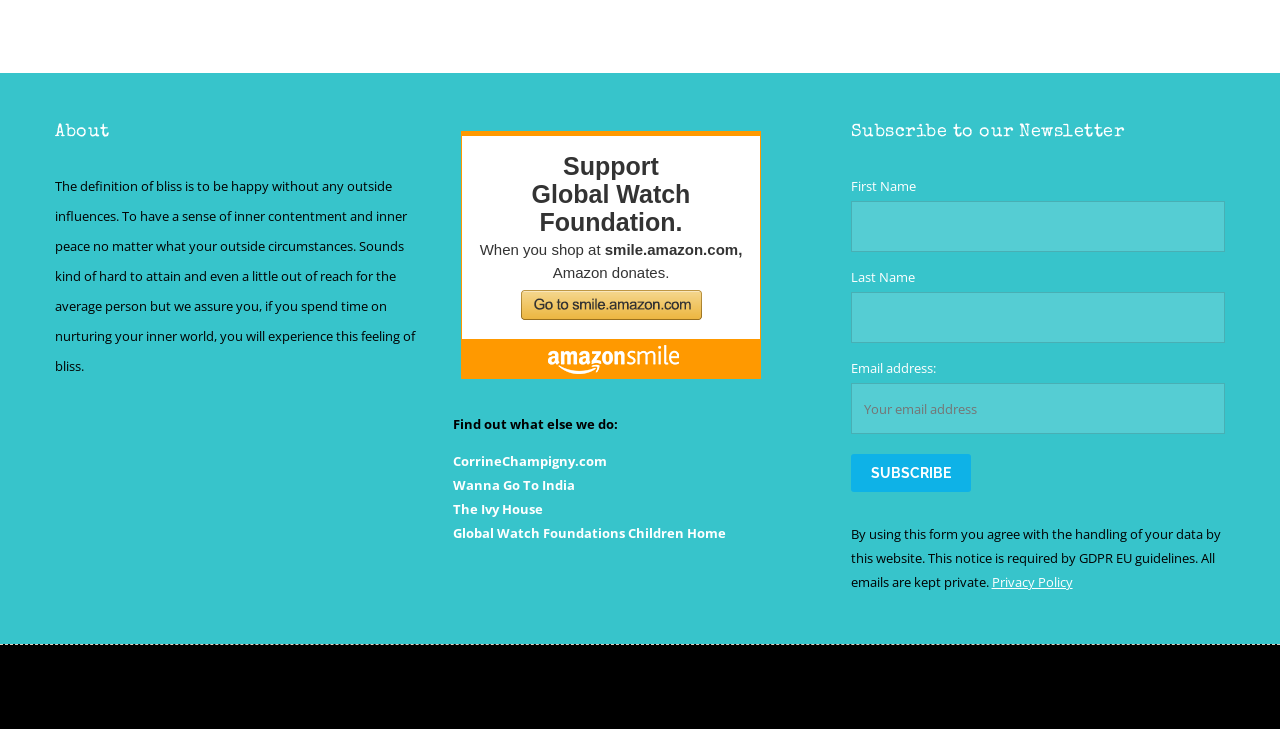Highlight the bounding box coordinates of the region I should click on to meet the following instruction: "Visit CorrineChampigny.com".

[0.354, 0.62, 0.474, 0.644]